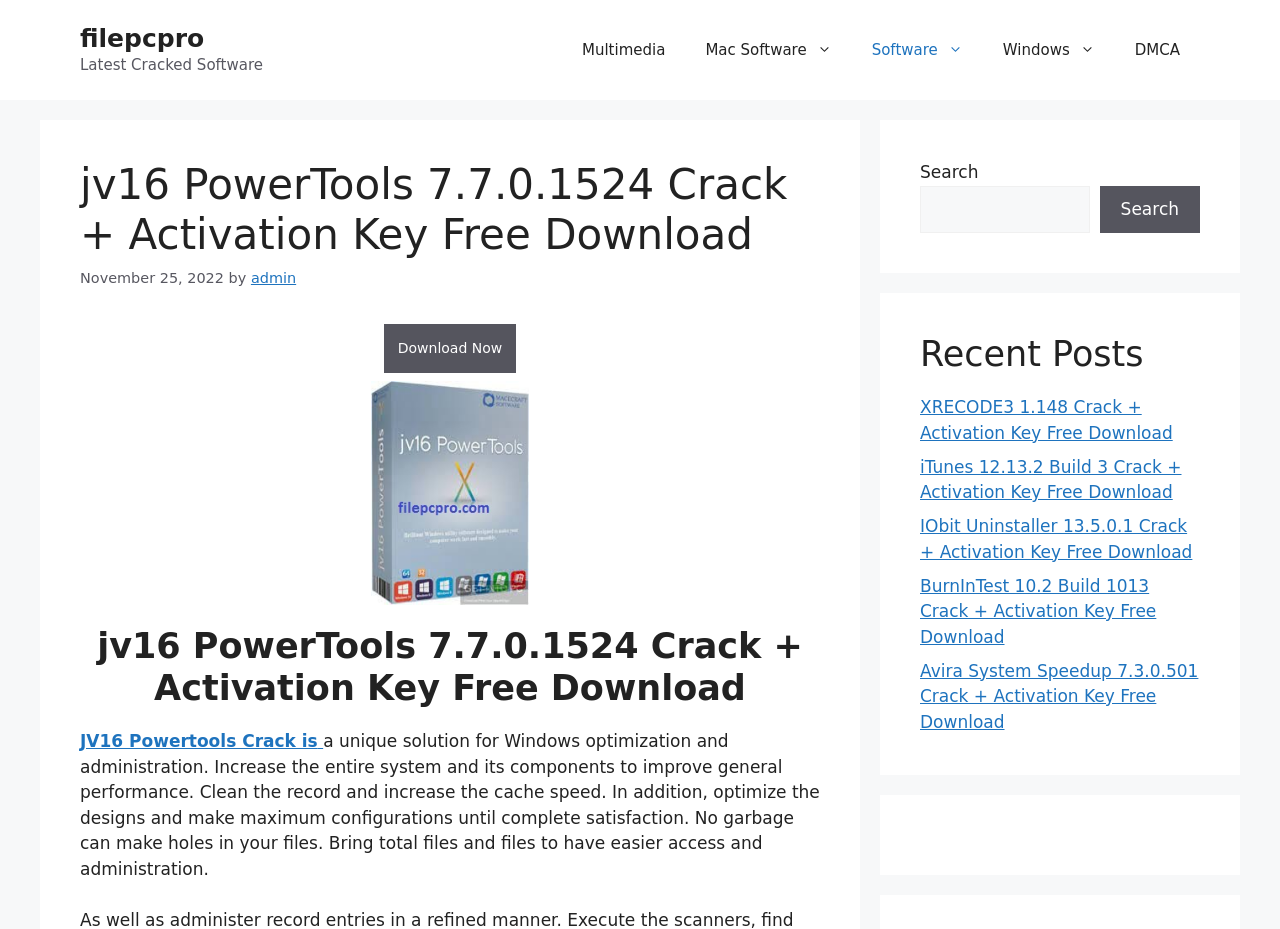Find the bounding box of the web element that fits this description: "JV16 Powertools Crack is".

[0.062, 0.787, 0.252, 0.808]